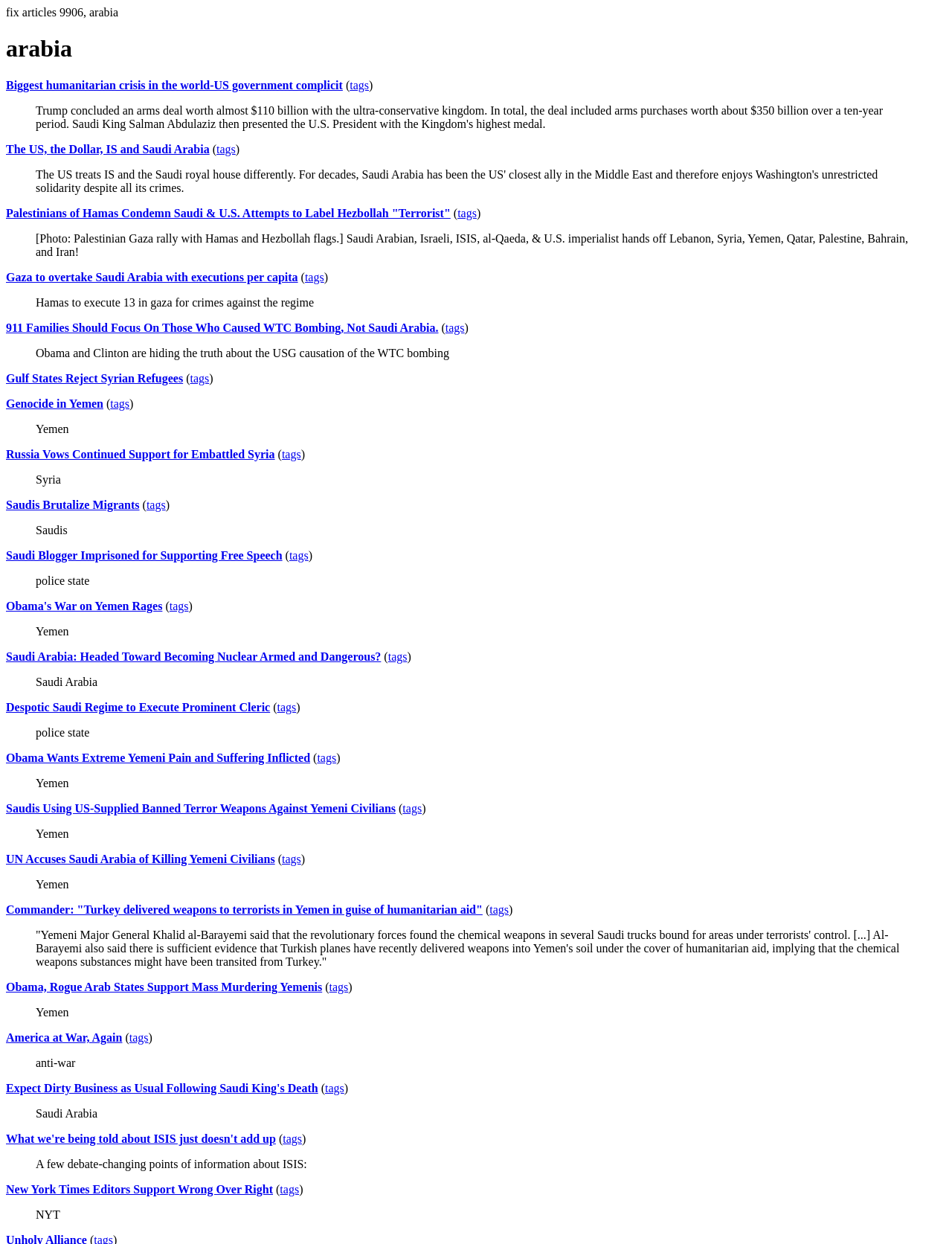What is the country mentioned in the fifth article?
Please provide a single word or phrase in response based on the screenshot.

Yemen